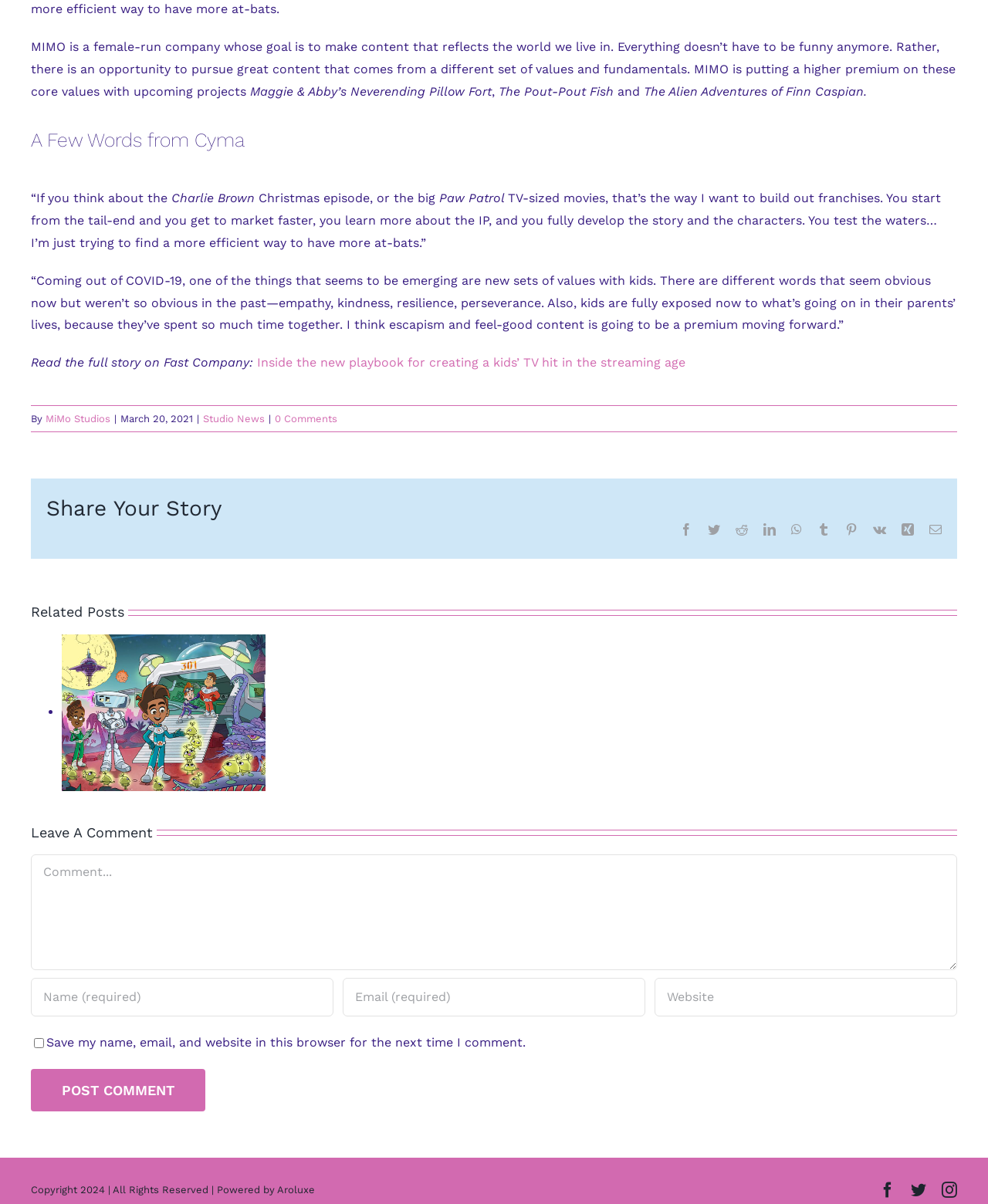Reply to the question below using a single word or brief phrase:
What is the purpose of the 'Share Your Story' section?

To share the article on social media